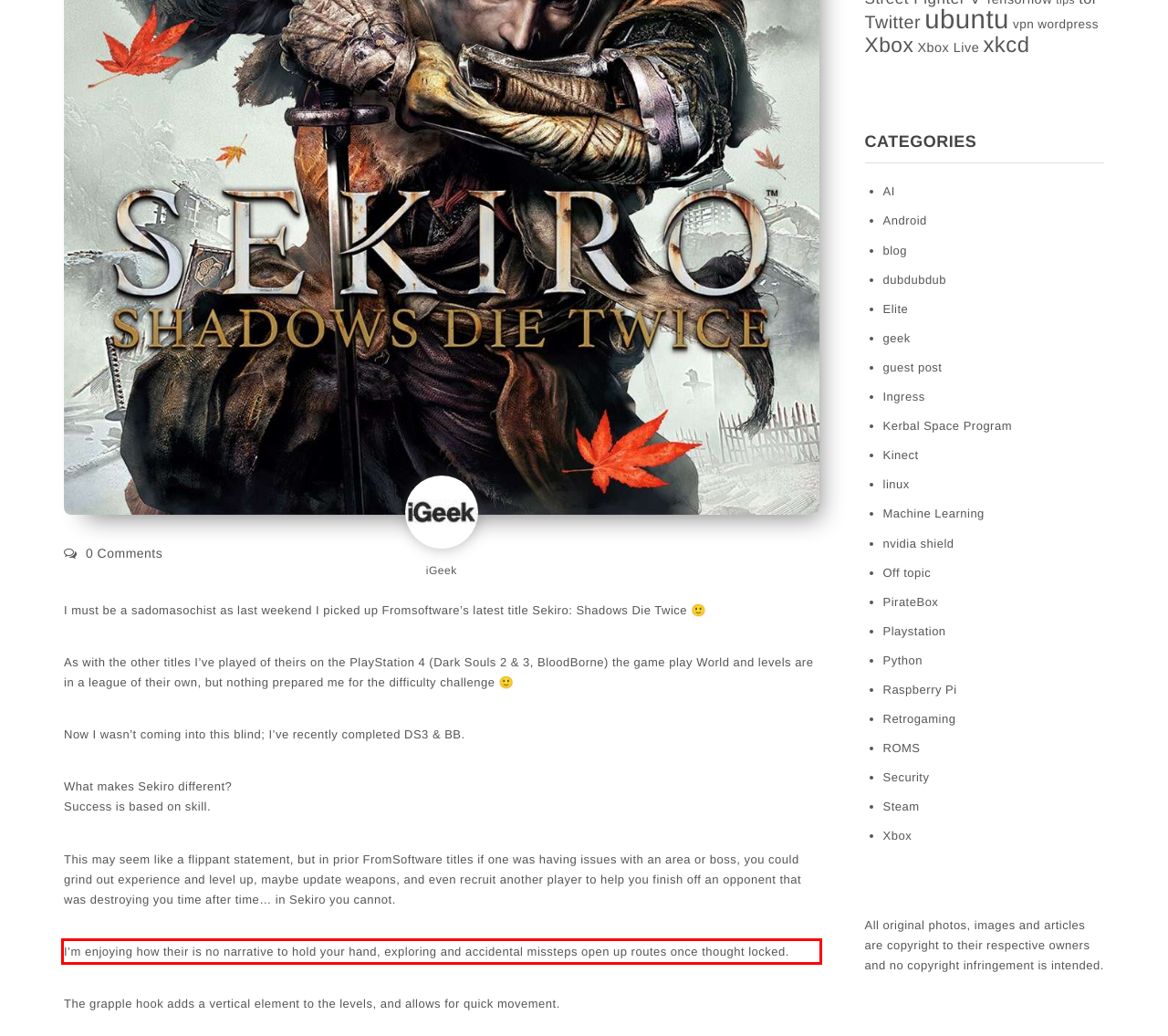Review the screenshot of the webpage and recognize the text inside the red rectangle bounding box. Provide the extracted text content.

I’m enjoying how their is no narrative to hold your hand, exploring and accidental missteps open up routes once thought locked.